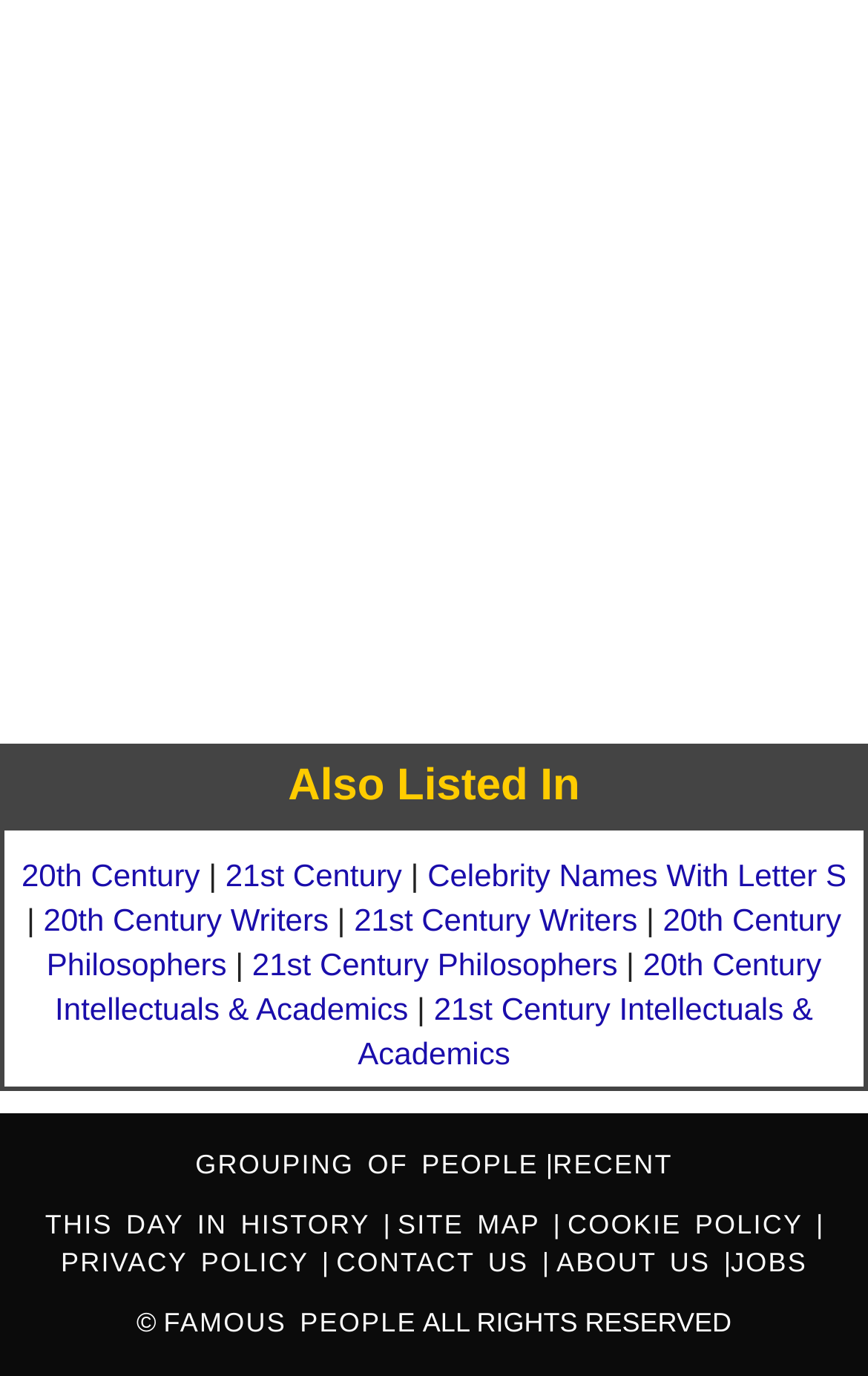Calculate the bounding box coordinates of the UI element given the description: "This Day In History".

[0.052, 0.879, 0.441, 0.901]